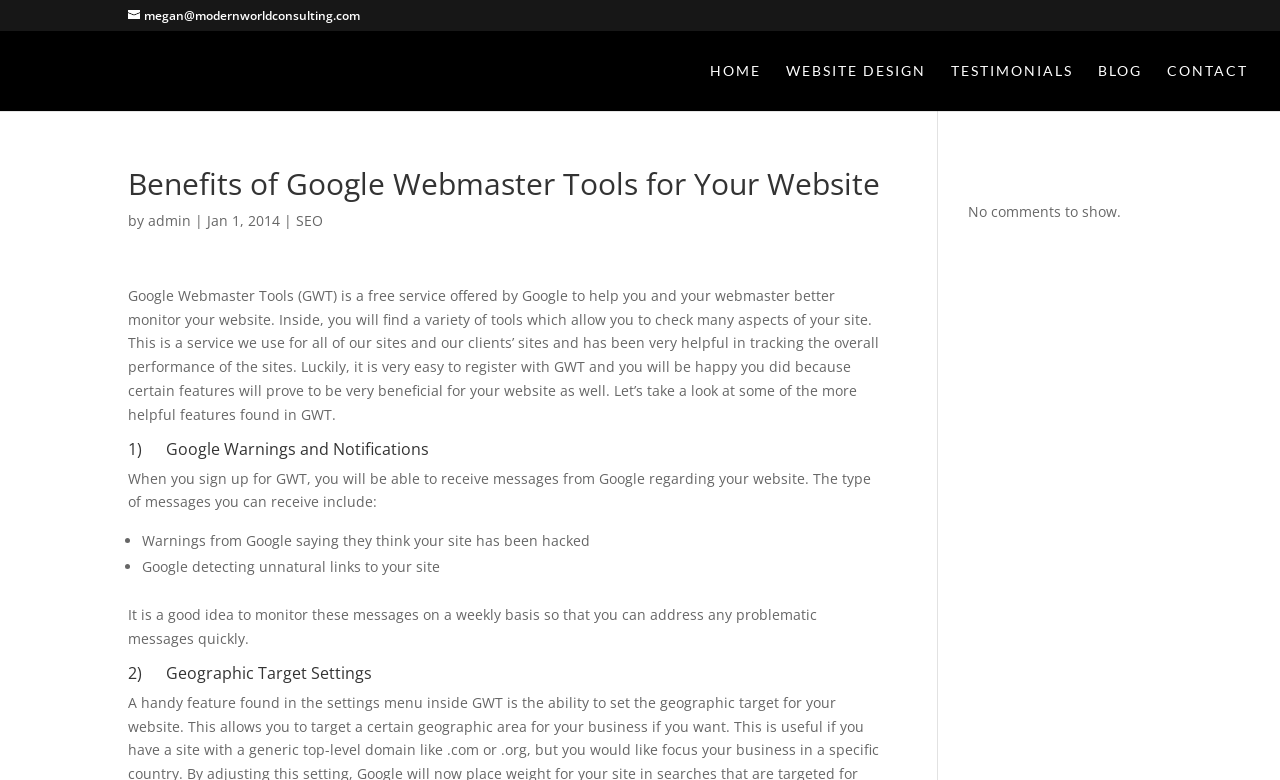Please identify the coordinates of the bounding box that should be clicked to fulfill this instruction: "Contact the website owner".

[0.912, 0.082, 0.975, 0.142]